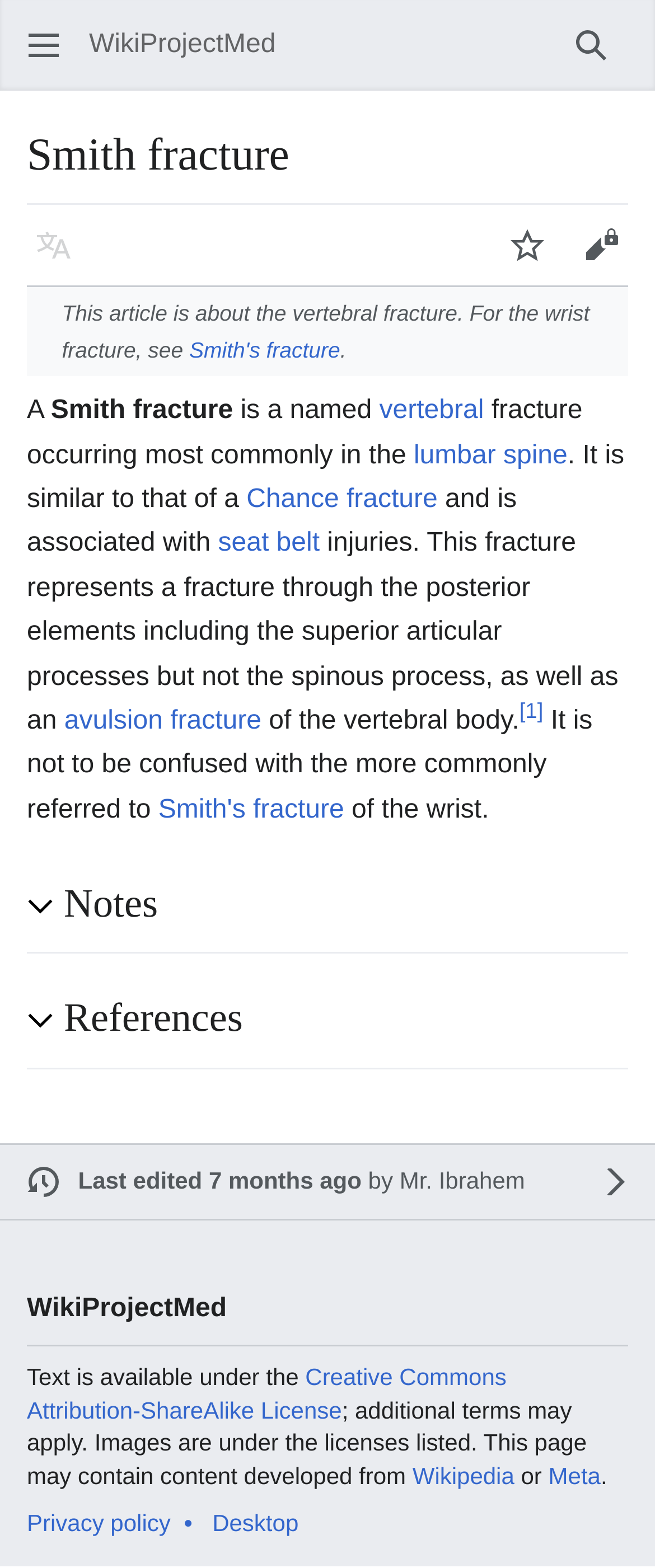Locate the bounding box coordinates of the UI element described by: "Creative Commons Attribution-ShareAlike License". Provide the coordinates as four float numbers between 0 and 1, formatted as [left, top, right, bottom].

[0.041, 0.869, 0.773, 0.907]